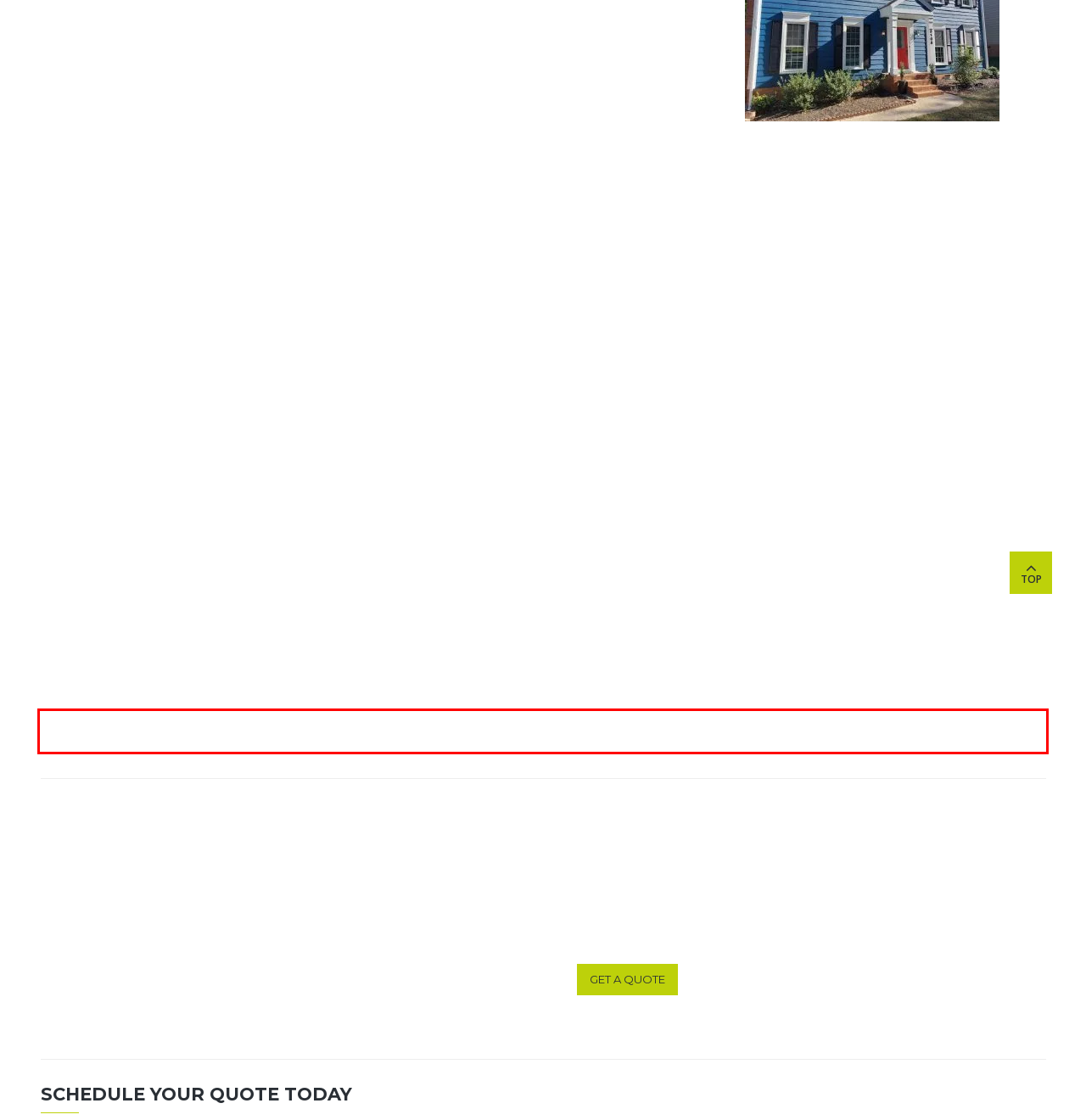Identify the text within the red bounding box on the webpage screenshot and generate the extracted text content.

There is no project too large or too small for us to handle. You will find that we apply the same level of precision and professionalism to large jobs as we do to small jobs. Consistency is the trademark of our work.